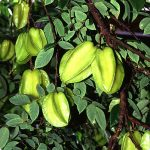Use one word or a short phrase to answer the question provided: 
What is the typical climate where star fruits are found?

Tropical